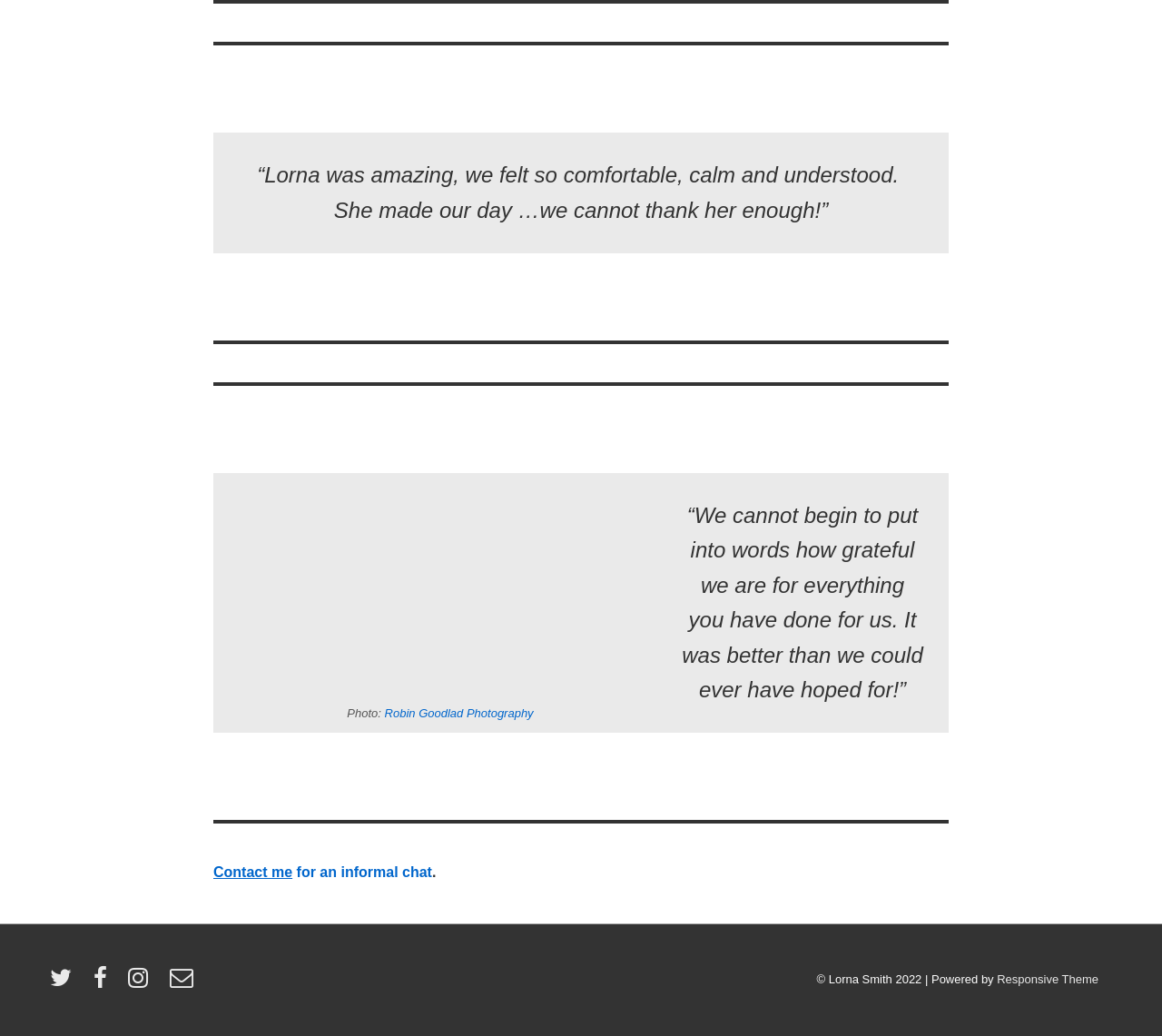What is the copyright year of the website?
Kindly answer the question with as much detail as you can.

The copyright information is located at the bottom of the webpage, which says '© Lorna Smith 2022'. This indicates that the website's copyright year is 2022.